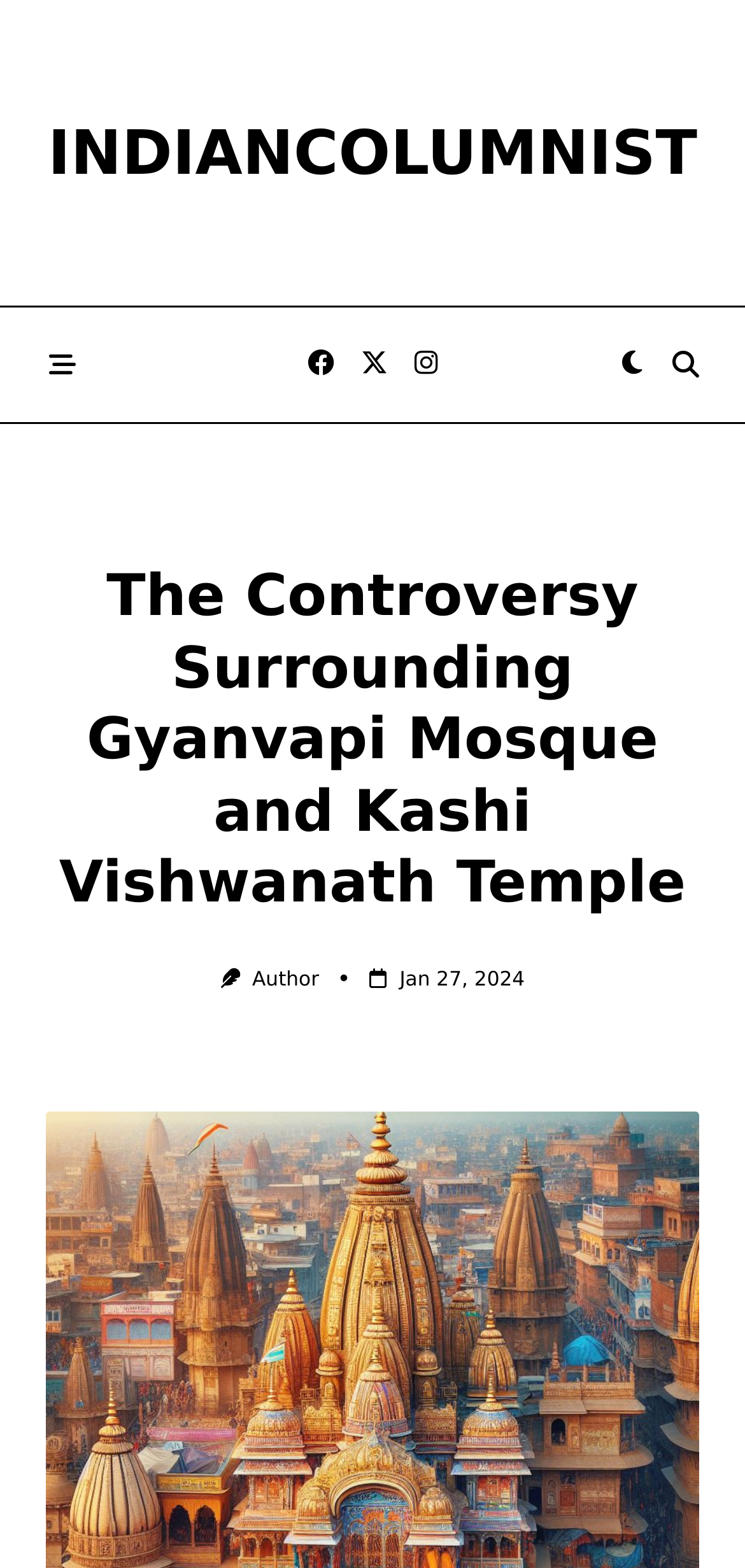Locate the bounding box of the UI element defined by this description: "indiancolumnist". The coordinates should be given as four float numbers between 0 and 1, formatted as [left, top, right, bottom].

[0.064, 0.074, 0.936, 0.12]